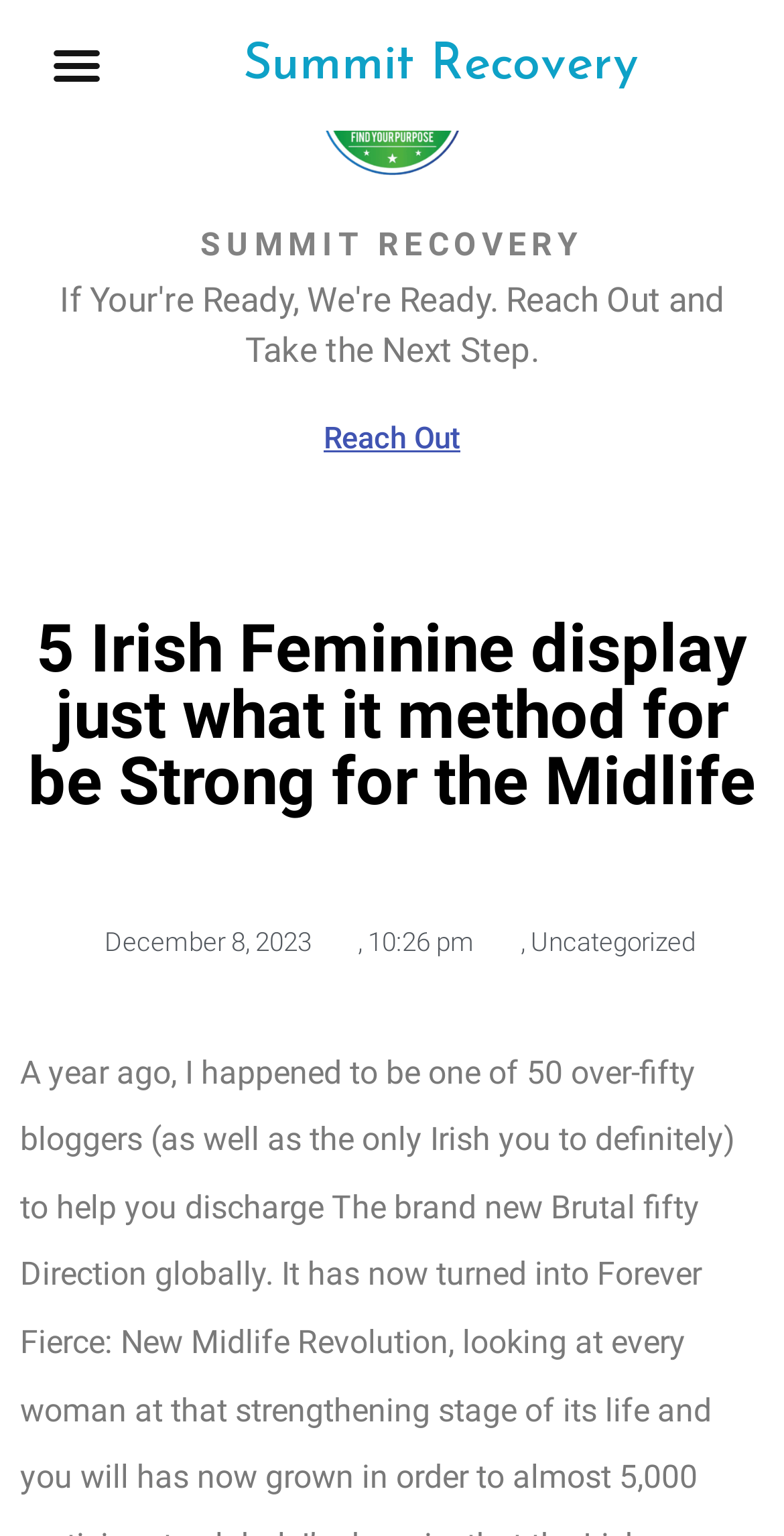Predict the bounding box coordinates for the UI element described as: "Reach Out". The coordinates should be four float numbers between 0 and 1, presented as [left, top, right, bottom].

[0.374, 0.263, 0.626, 0.309]